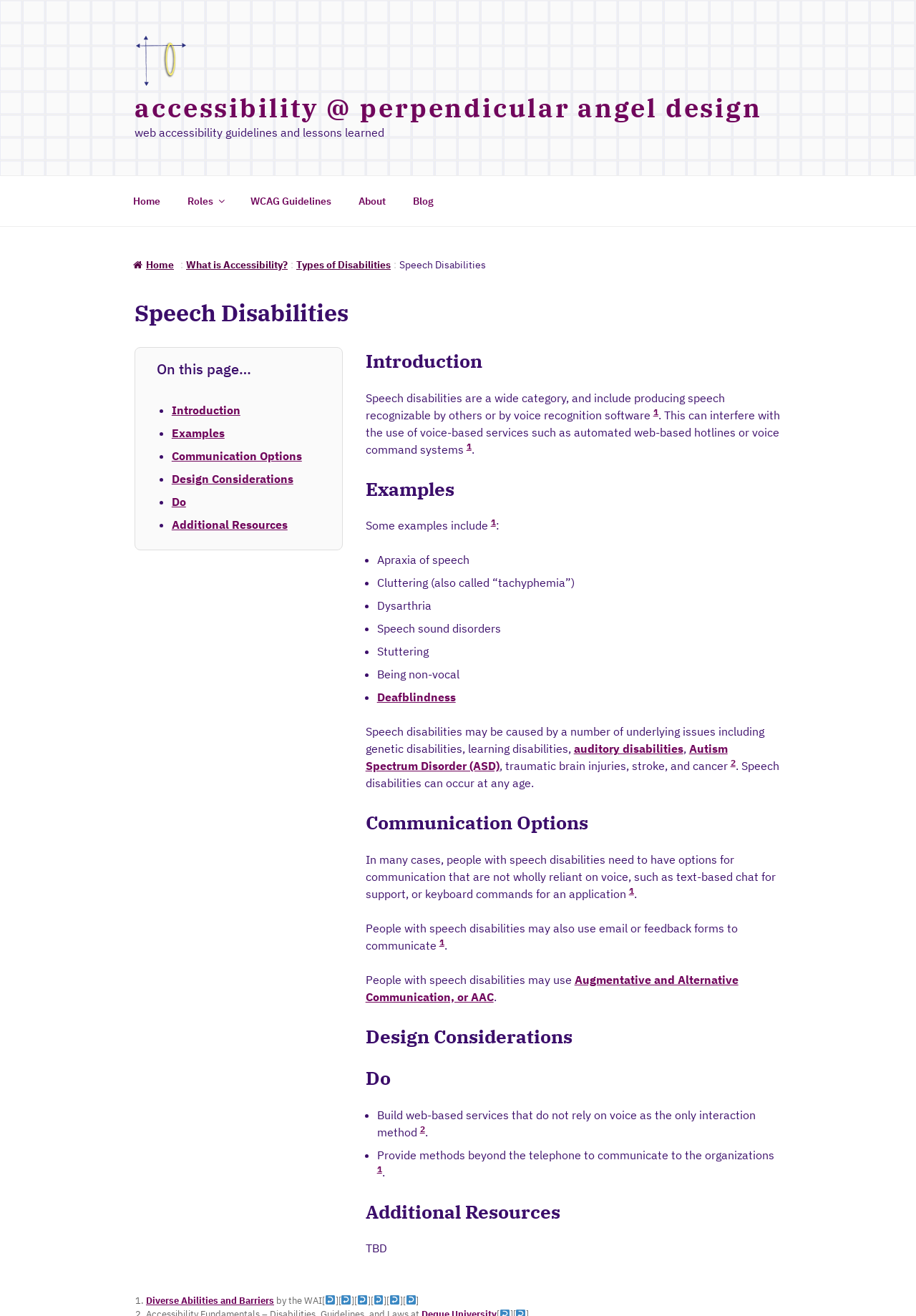Please find the bounding box coordinates in the format (top-left x, top-left y, bottom-right x, bottom-right y) for the given element description. Ensure the coordinates are floating point numbers between 0 and 1. Description: auditory disabilities

[0.626, 0.563, 0.746, 0.574]